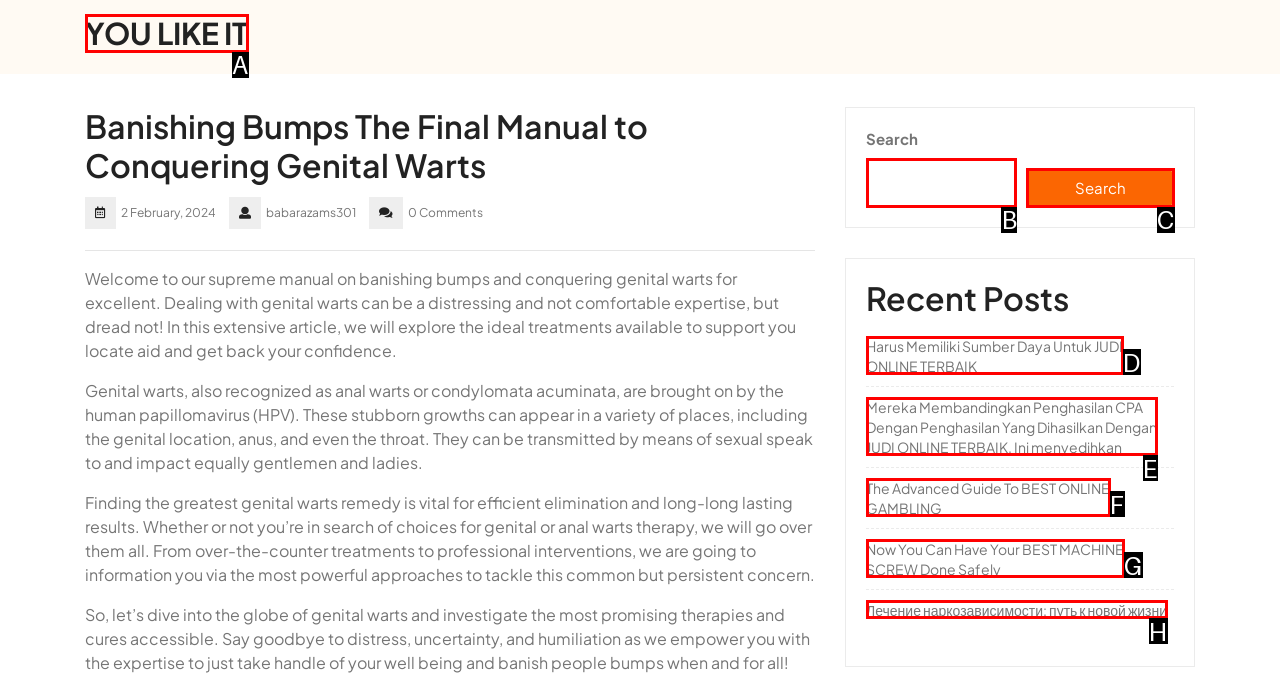Determine which option aligns with the description: YOU LIKE IT. Provide the letter of the chosen option directly.

A